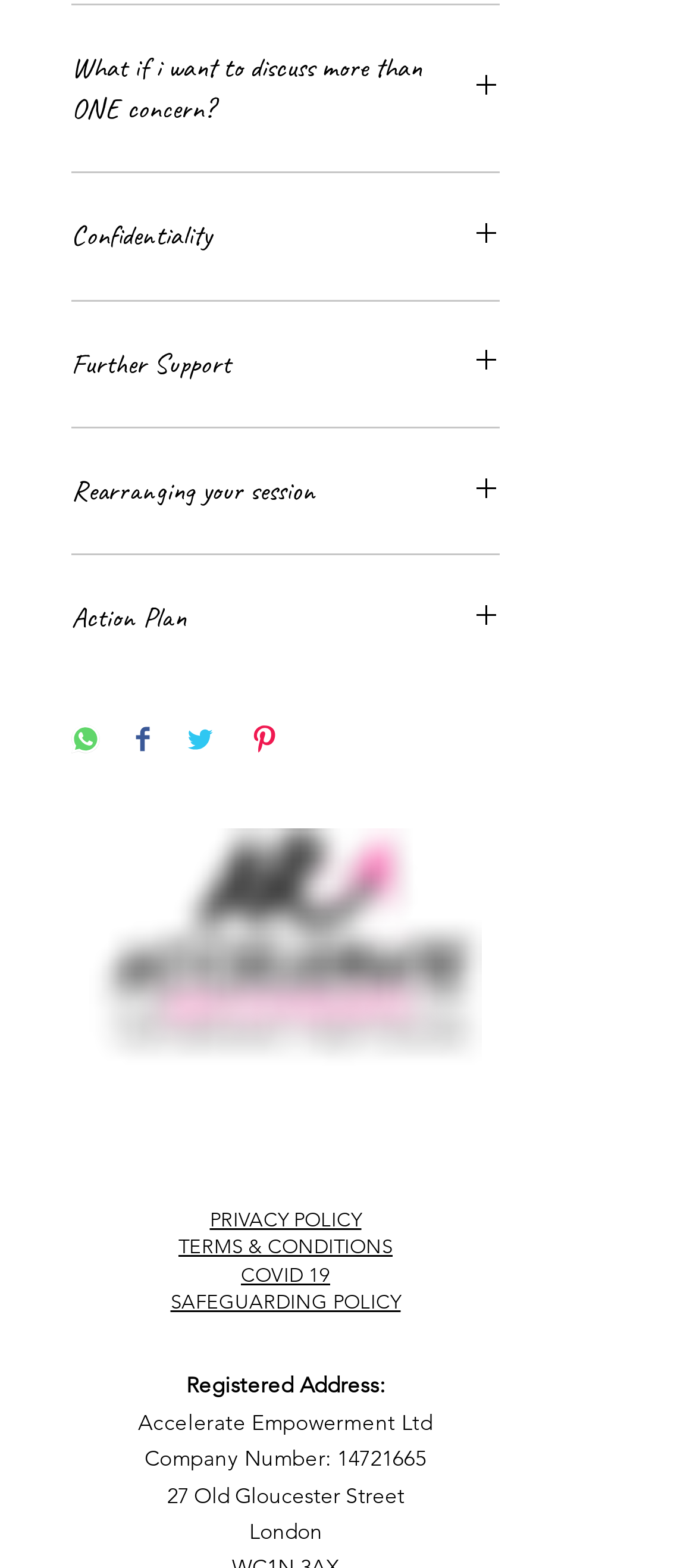Given the description "aria-label="Instagram"", provide the bounding box coordinates of the corresponding UI element.

[0.482, 0.727, 0.551, 0.758]